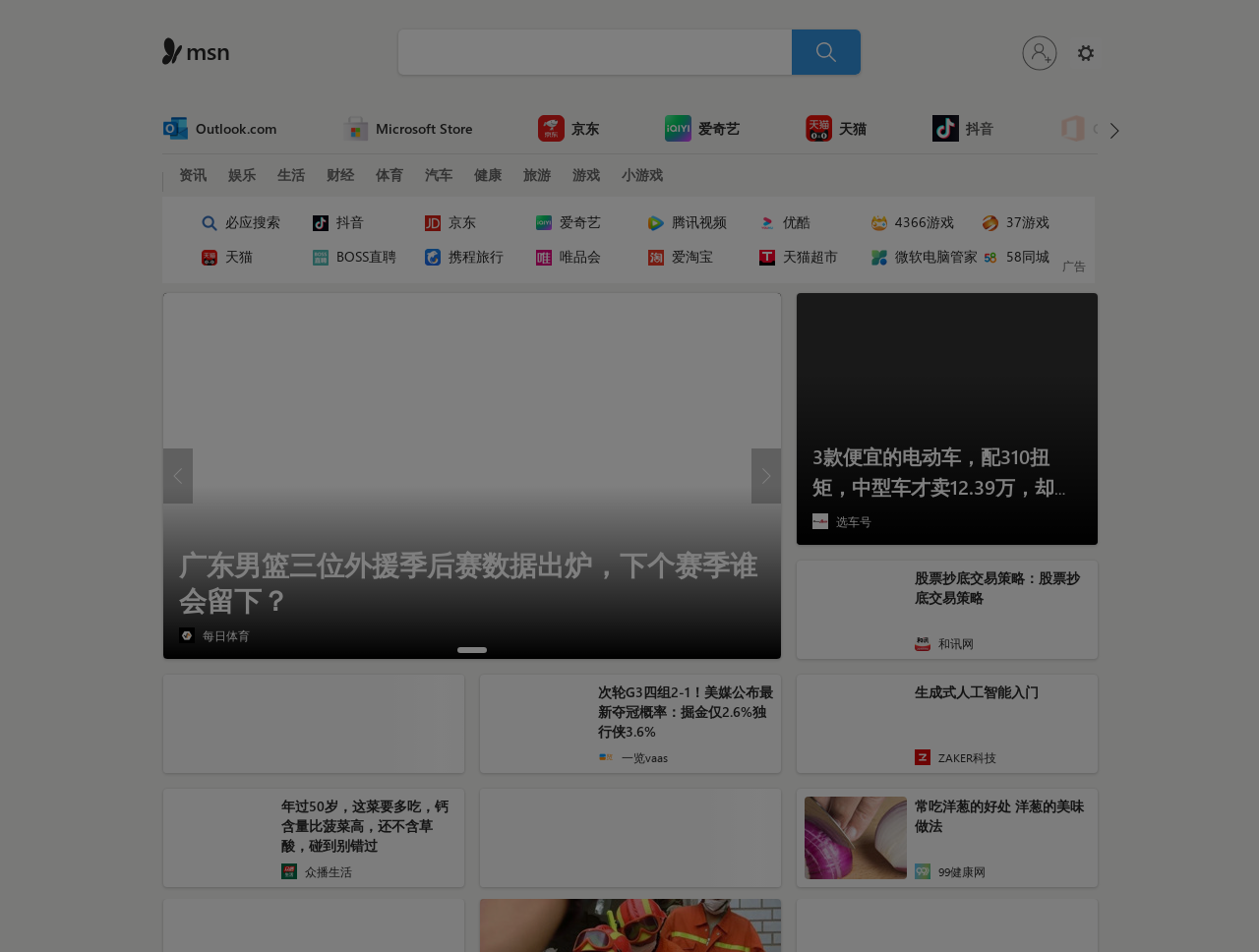Please answer the following query using a single word or phrase: 
How many links are there in the top navigation bar?

10